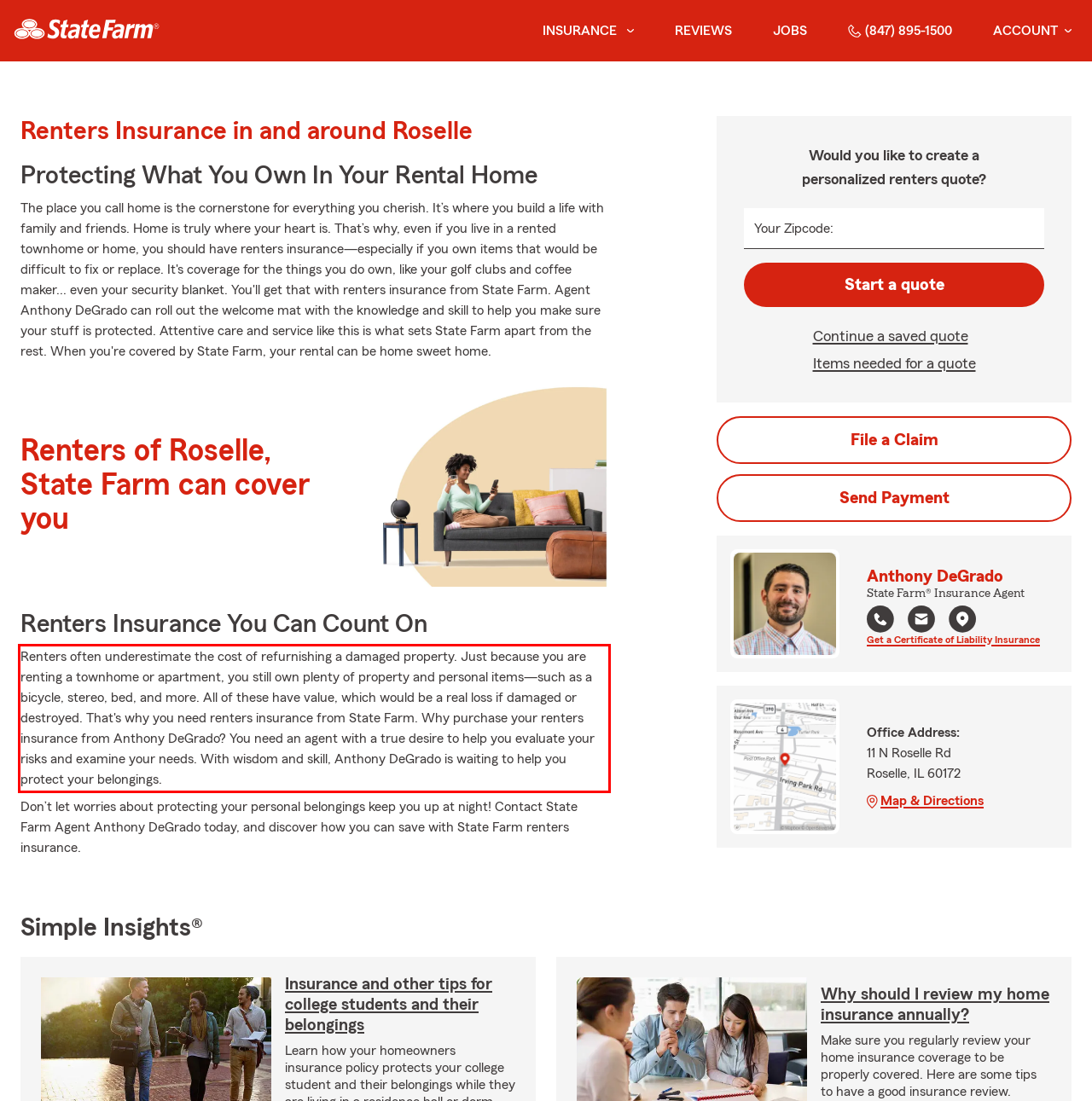Identify the text within the red bounding box on the webpage screenshot and generate the extracted text content.

Renters often underestimate the cost of refurnishing a damaged property. Just because you are renting a townhome or apartment, you still own plenty of property and personal items—such as a bicycle, stereo, bed, and more. All of these have value, which would be a real loss if damaged or destroyed. That's why you need renters insurance from State Farm. Why purchase your renters insurance from Anthony DeGrado? You need an agent with a true desire to help you evaluate your risks and examine your needs. With wisdom and skill, Anthony DeGrado is waiting to help you protect your belongings.